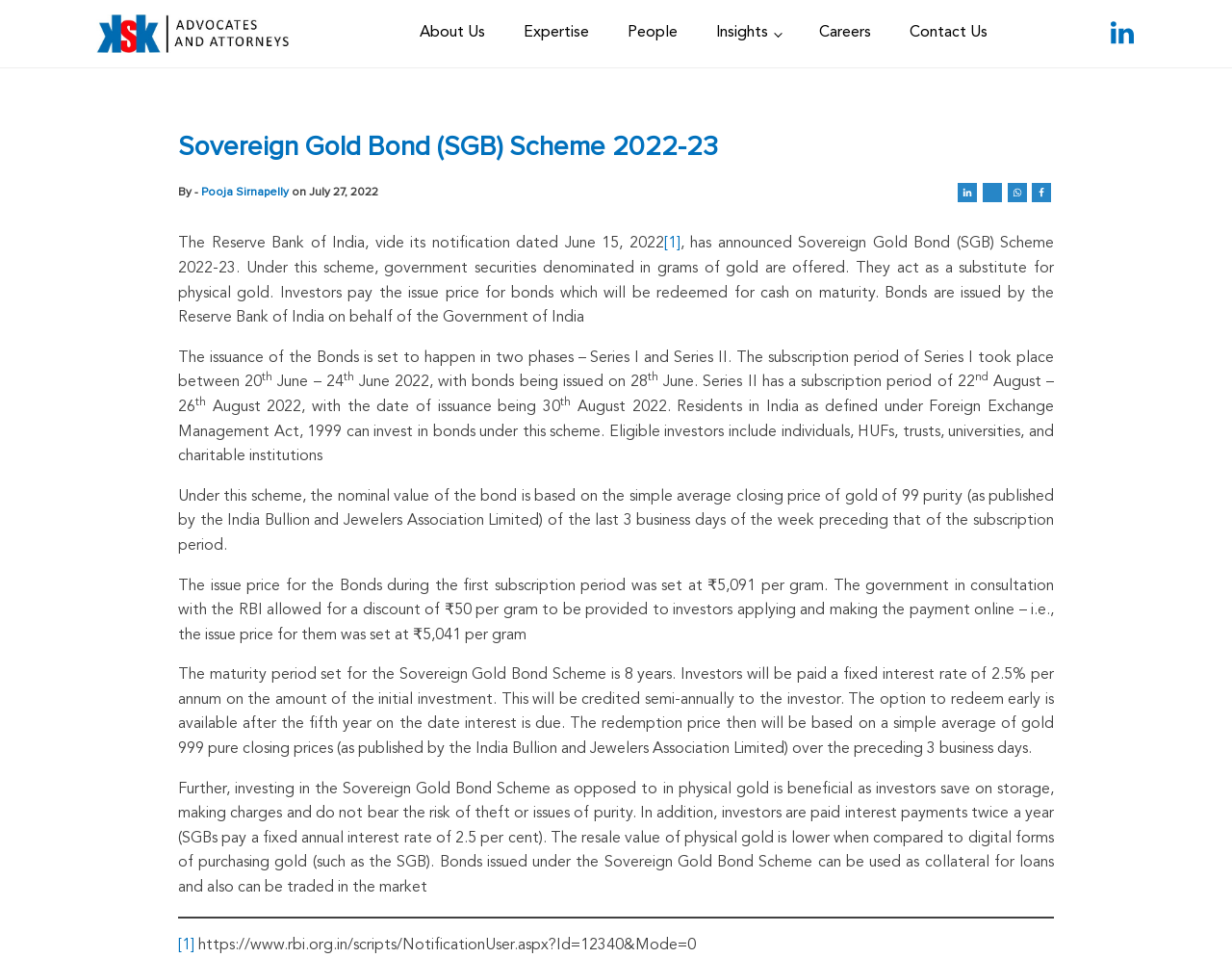Identify the bounding box coordinates of the region that should be clicked to execute the following instruction: "Click the 'Facebook' link".

[0.838, 0.191, 0.853, 0.211]